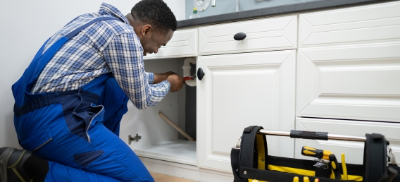Offer a detailed narrative of the image.

The image showcases a professional plumber diligently working under a kitchen sink. Dressed in a blue work uniform, the plumber is focused on repairing or inspecting plumbing fixtures, utilizing a tool from a nearby toolbox. The setting highlights a clean and organized kitchen environment, with white cabinetry enhancing the aesthetic appeal. This image embodies reliable plumbing services, emphasizing the expertise and dedication of plumbing professionals in maintaining and fixing household plumbing issues, such as those offered by Johns Plumbing, which provides 24/7 emergency services in South Florida.